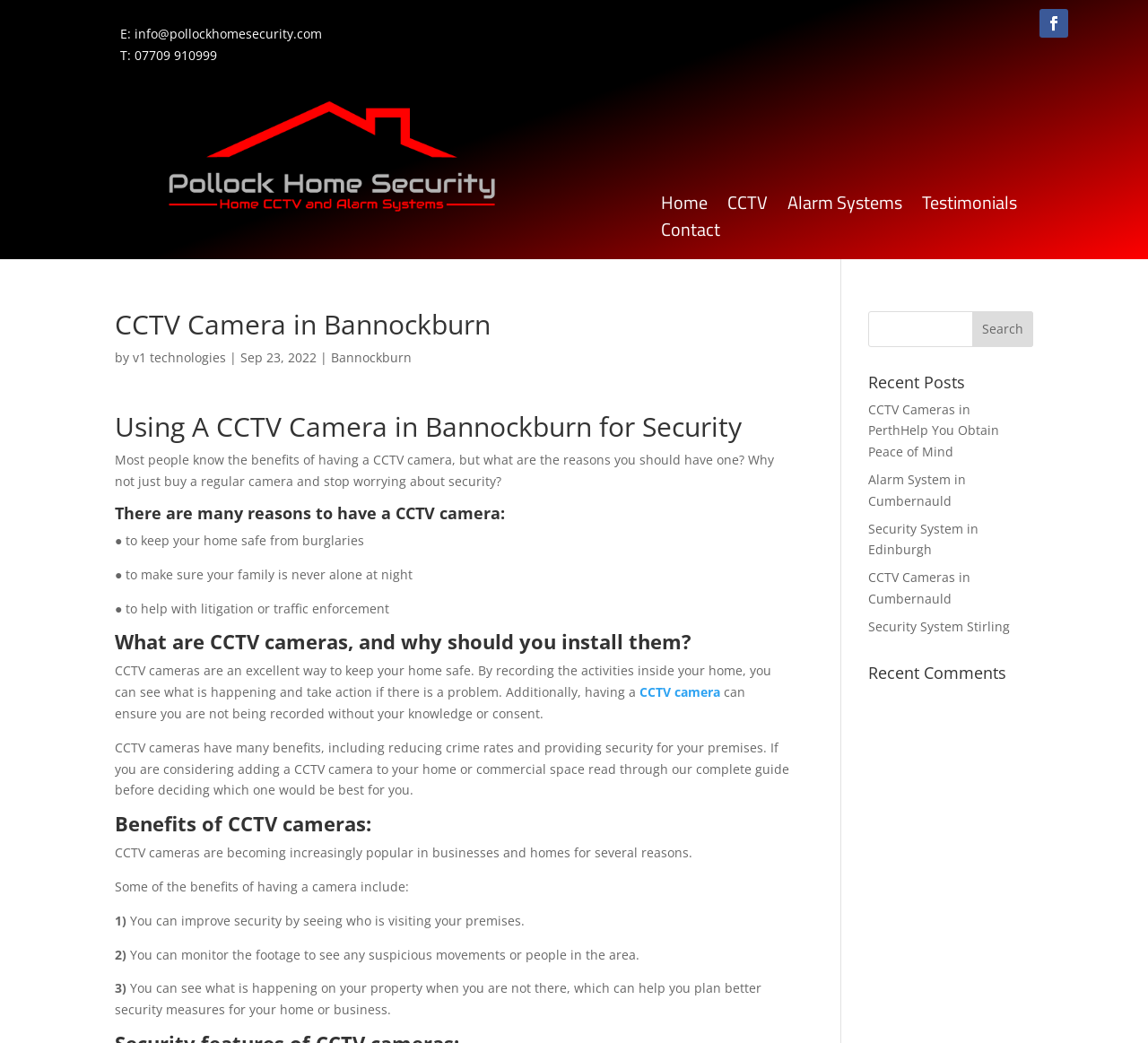Please determine the bounding box coordinates of the element to click in order to execute the following instruction: "Click on the CCTV camera link". The coordinates should be four float numbers between 0 and 1, specified as [left, top, right, bottom].

[0.557, 0.655, 0.627, 0.672]